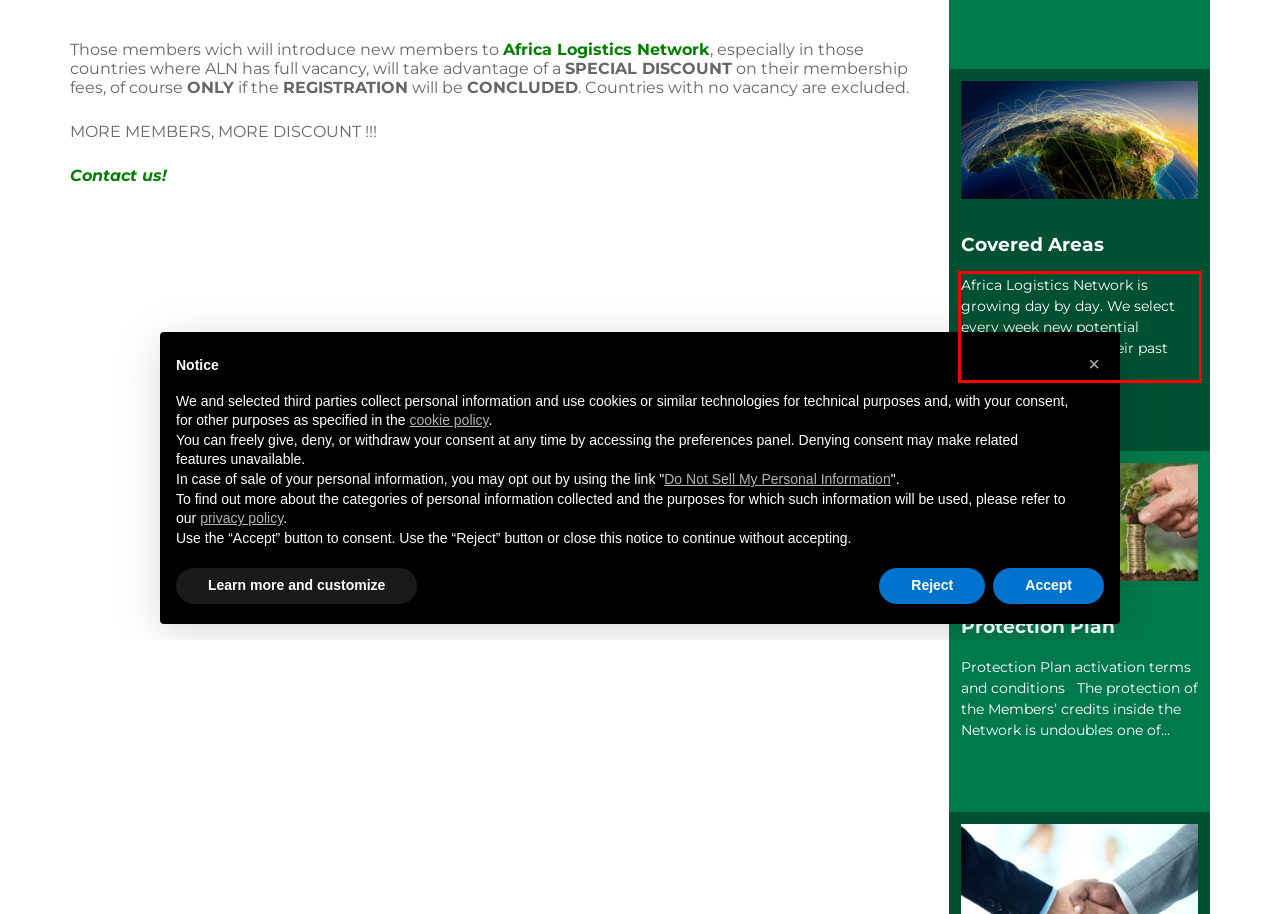Examine the webpage screenshot and use OCR to recognize and output the text within the red bounding box.

Africa Logistics Network is growing day by day. We select every week new potential members checking their past experience and…